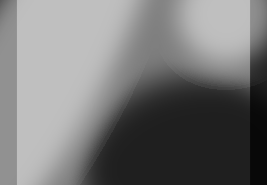Who is the target audience of the article?
Provide a thorough and detailed answer to the question.

The caption suggests that the article is intended for website owners and digital marketers who want to improve their website's authority and ranking, as it provides strategic link-building techniques to achieve this goal.